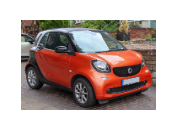Explain the details of the image you are viewing.

The image showcases a vibrant orange Smart Fortwo, a compact and stylish city car known for its small footprint and maneuverability. The vehicle is parked on a textured surface, possibly a cobblestone street, surrounded by greenery and elements of a residential area in the background. The Smart Fortwo’s design features a distinctive two-door format, with a rounded body and a panoramic roof that exudes a modern aesthetic. This particular model is highlighted as one of the vehicles the company is looking to buy, emphasizing its appeal for urban drivers seeking efficiency and ease of parking.